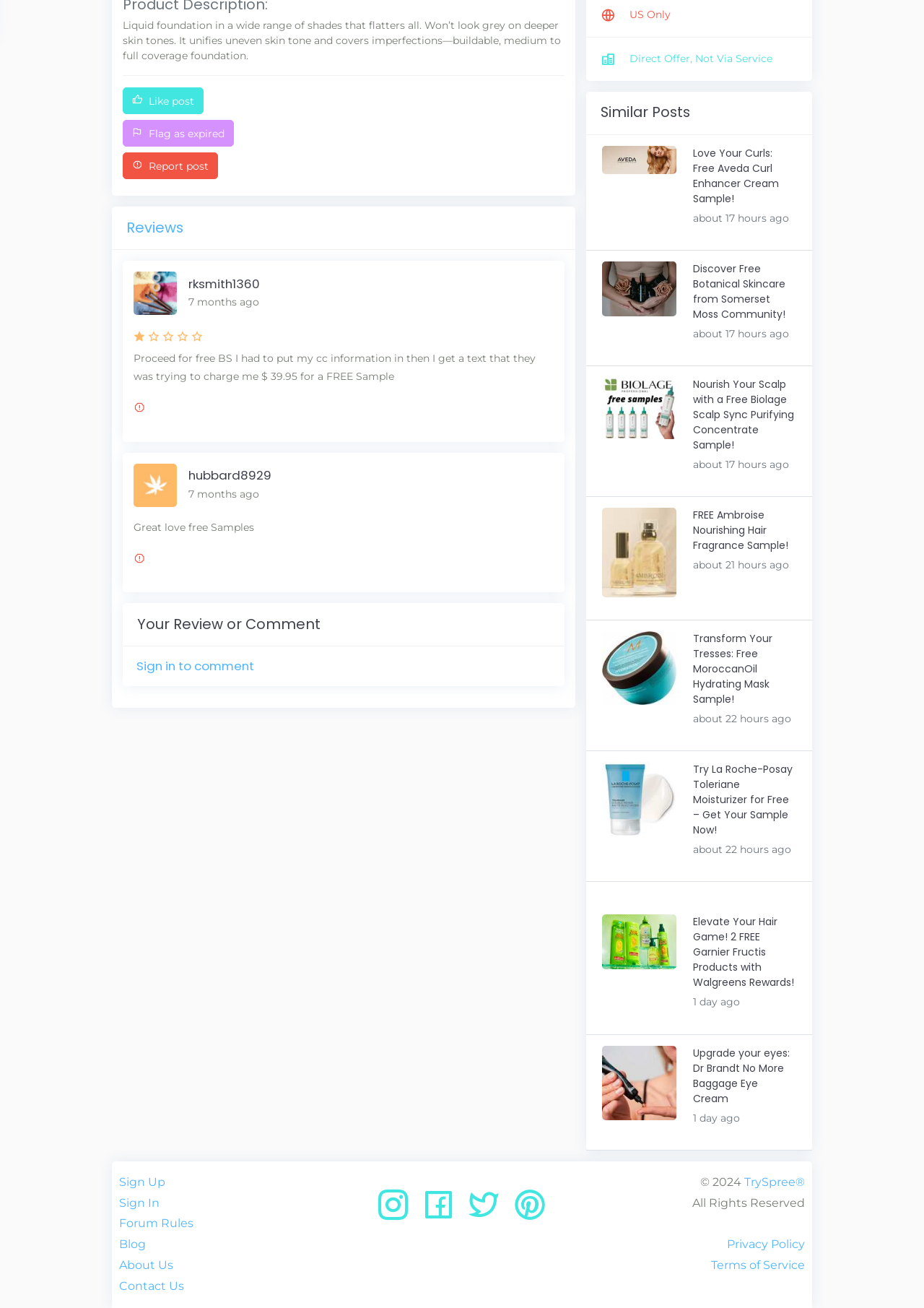What is the topic of the reviews?
Using the information from the image, answer the question thoroughly.

Based on the webpage, I see a heading 'Reviews' and several reviews about a foundation product, which suggests that the topic of the reviews is foundation.